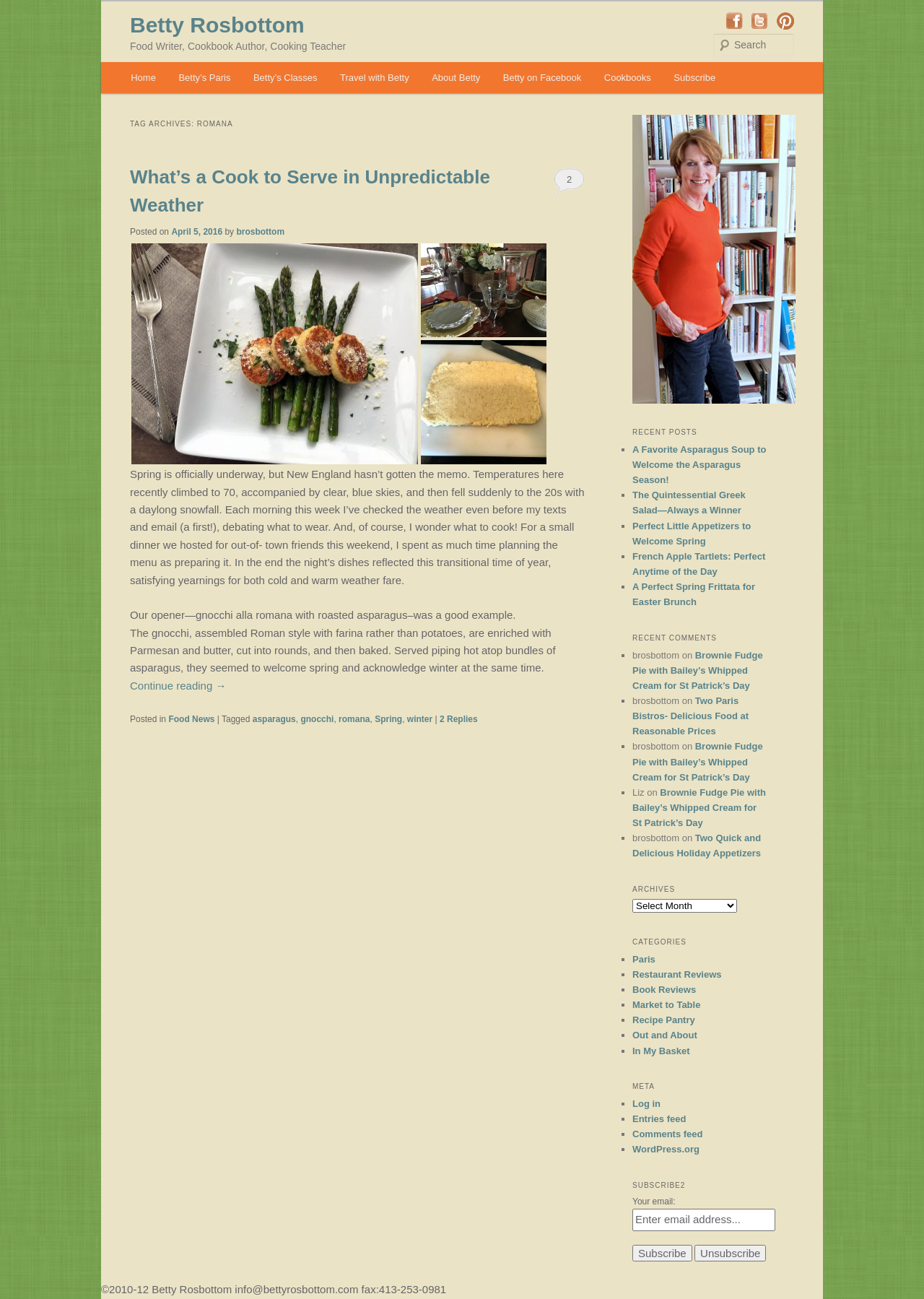Can you find the bounding box coordinates for the element that needs to be clicked to execute this instruction: "Search for something"? The coordinates should be given as four float numbers between 0 and 1, i.e., [left, top, right, bottom].

[0.772, 0.026, 0.859, 0.044]